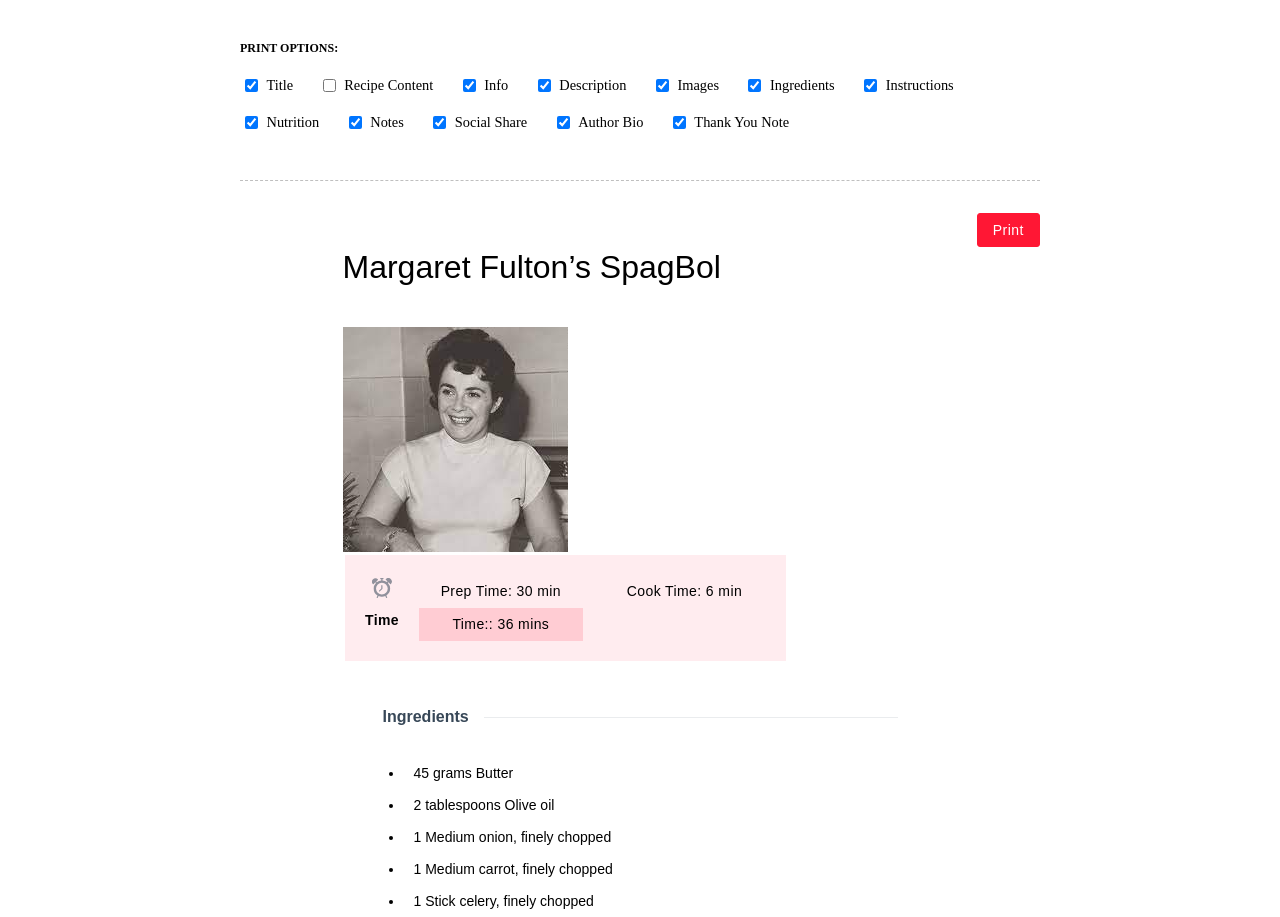Identify and provide the main heading of the webpage.

Margaret Fulton’s SpagBol